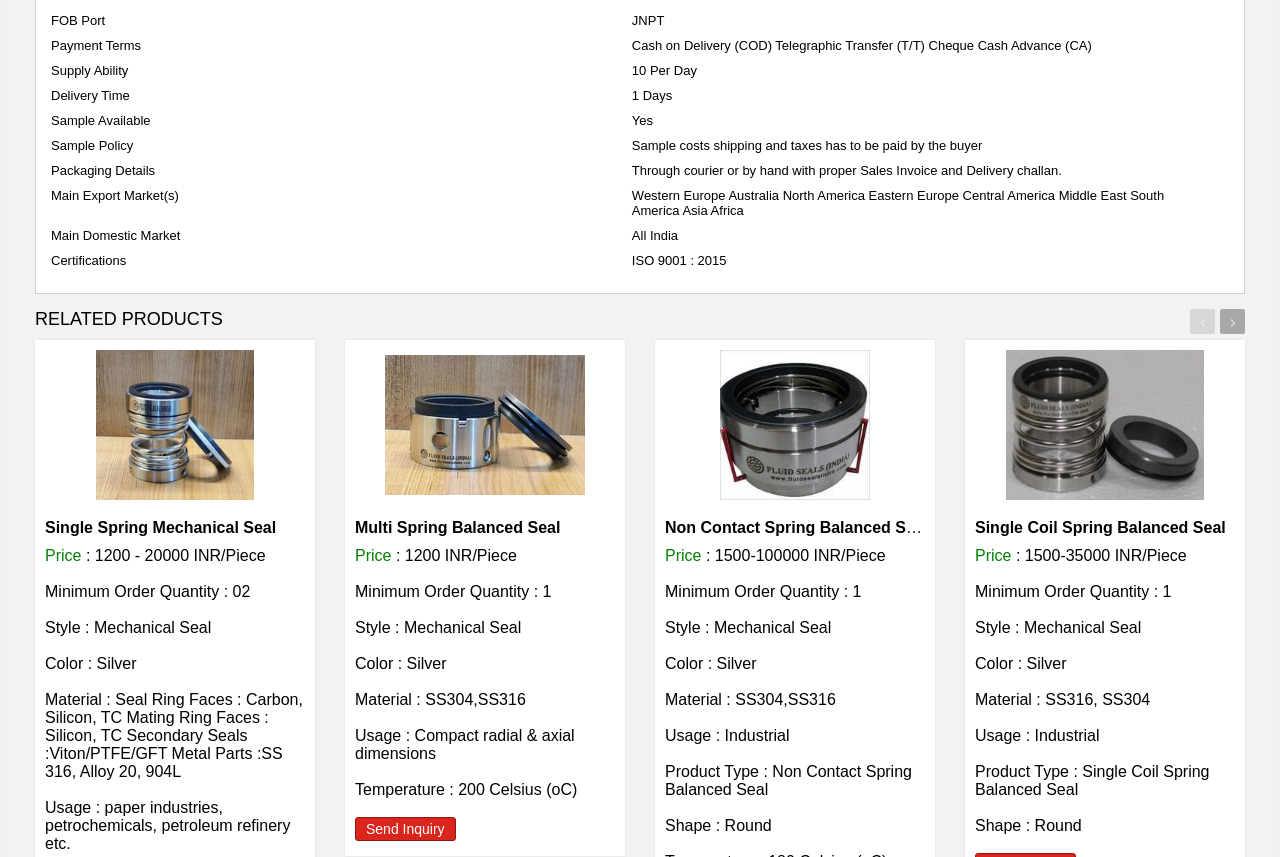What is the temperature range for the Non Contact Spring Balanced Seal?
Kindly offer a detailed explanation using the data available in the image.

I found the 'Temperature' label next to the text '200 Celsius (oC)' under the 'Non Contact Spring Balanced Seal' product description, which indicates that the temperature range for this product is 200 Celsius (oC).